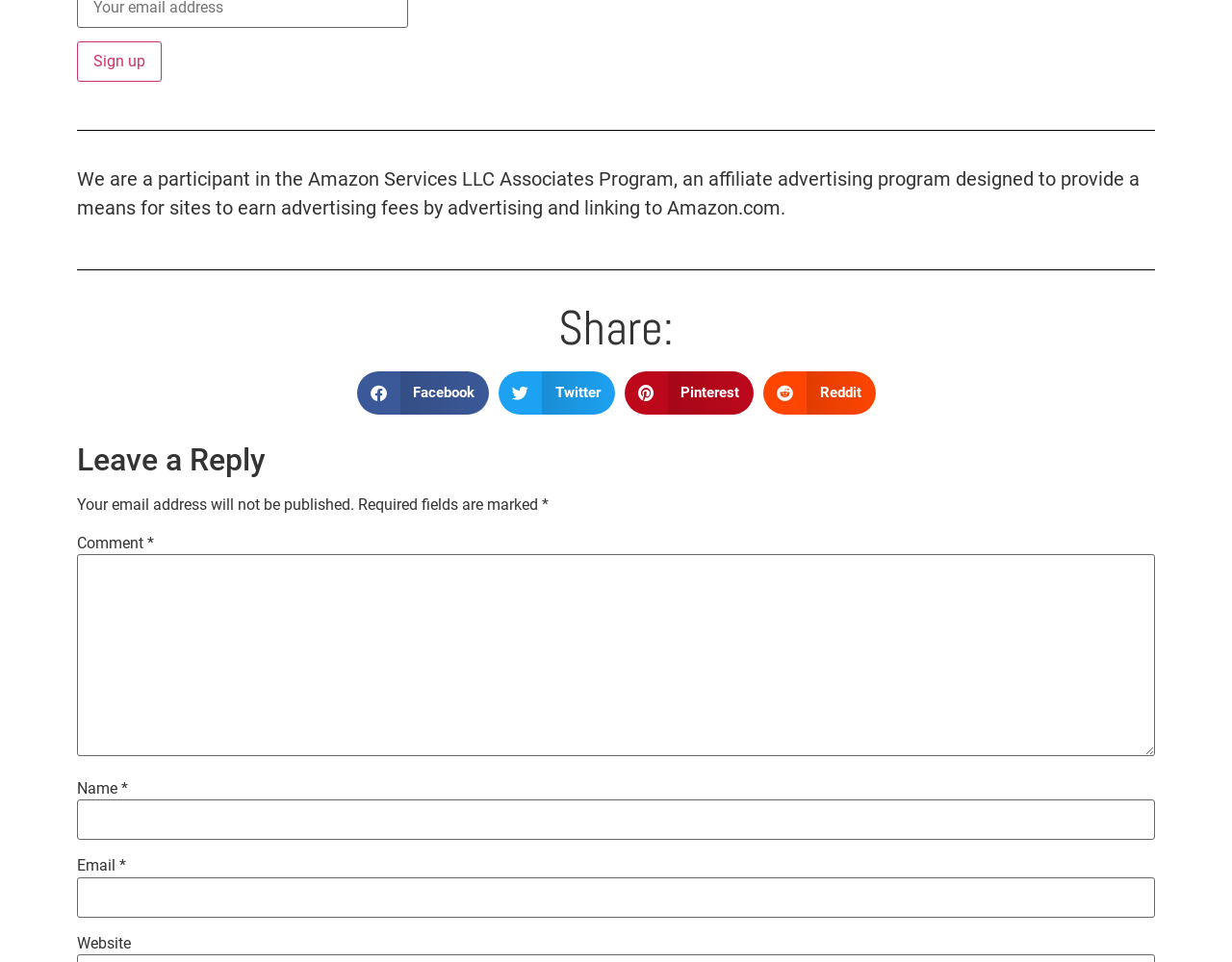Reply to the question with a single word or phrase:
What is required to leave a reply?

Name, Email, Comment